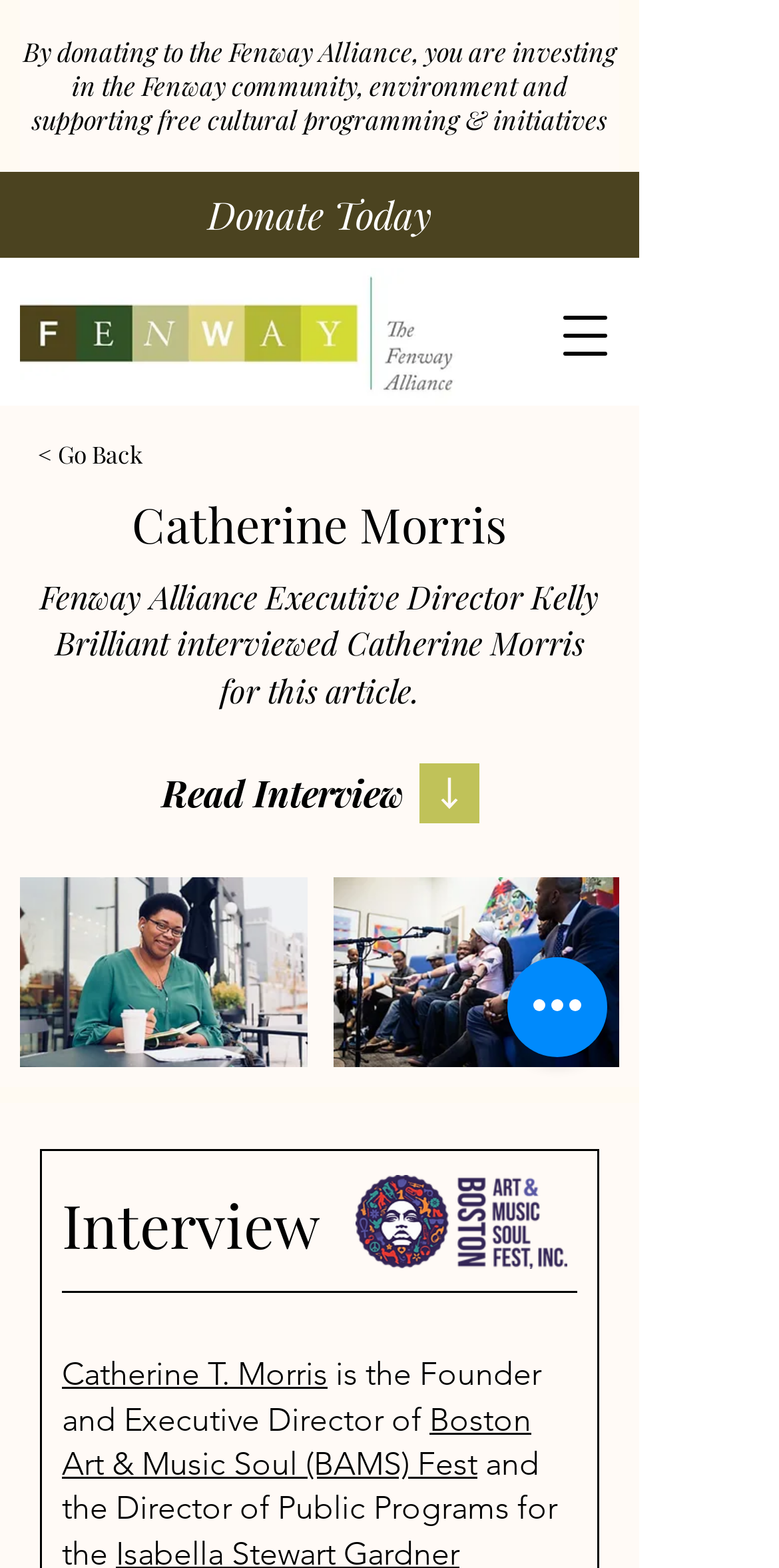Find the bounding box coordinates of the element I should click to carry out the following instruction: "View Spotlight on BIPOC Artists".

[0.026, 0.56, 0.394, 0.681]